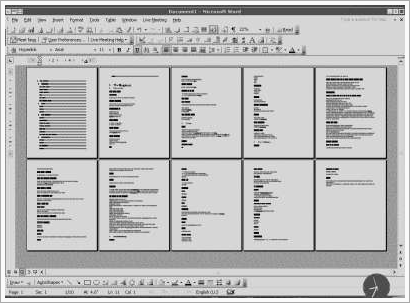Interpret the image and provide an in-depth description.

The image depicts a screenshot of a word processing software, likely Microsoft Word, showcasing a multi-page document. The layout features several visible pages arranged in a tiled format, with text formatted in distinct styles and sizes, indicating headings, subheadings, and body text. The interface includes familiar toolbar icons at the top, suggesting editing capabilities such as font adjustments, paragraph formatting, and other document manipulation tools. This representation illustrates the process of exporting data from a mind mapping application, such as Freemind, into a text-based format, allowing for easier editing and organization. The aesthetic setup hints at a detailed and structured approach to document creation, which might resonate with users looking to streamline their ideas and notes effectively.